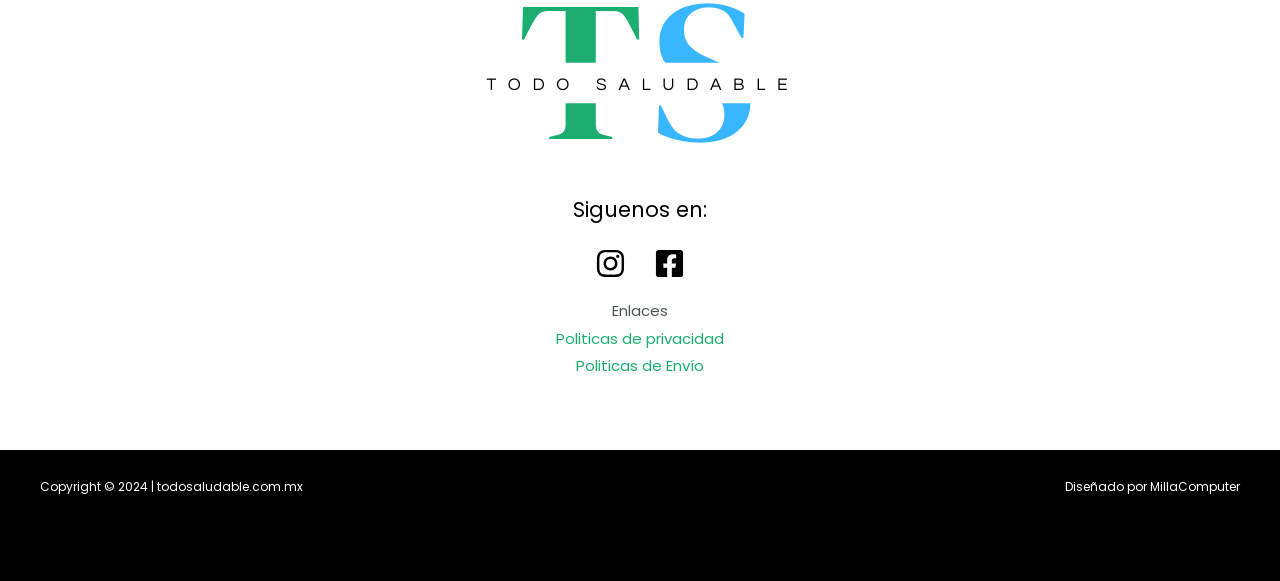Determine the bounding box coordinates for the UI element with the following description: "aria-label="Facebook"". The coordinates should be four float numbers between 0 and 1, represented as [left, top, right, bottom].

[0.505, 0.413, 0.541, 0.494]